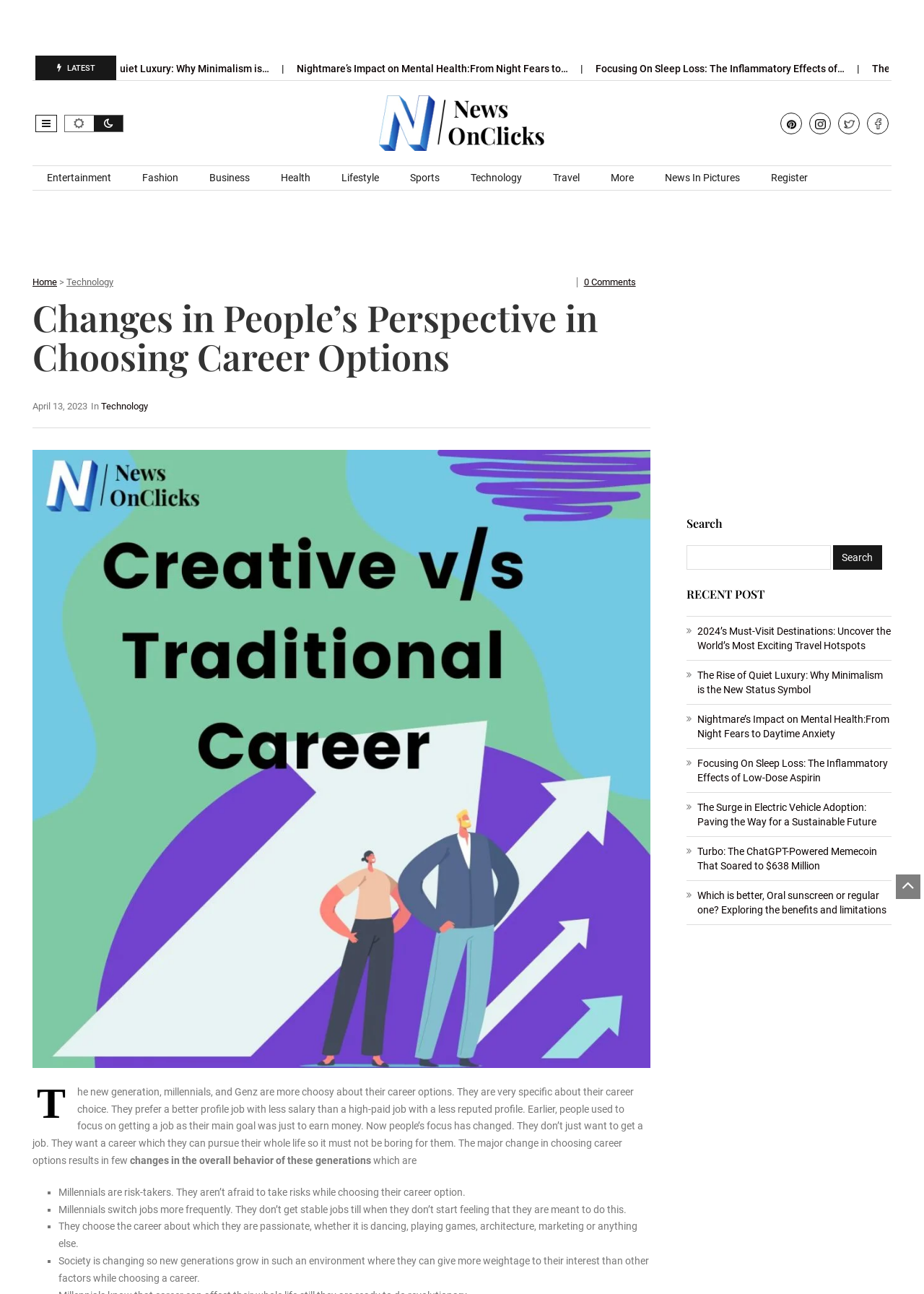Pinpoint the bounding box coordinates of the clickable area necessary to execute the following instruction: "Search for something". The coordinates should be given as four float numbers between 0 and 1, namely [left, top, right, bottom].

[0.743, 0.421, 0.899, 0.44]